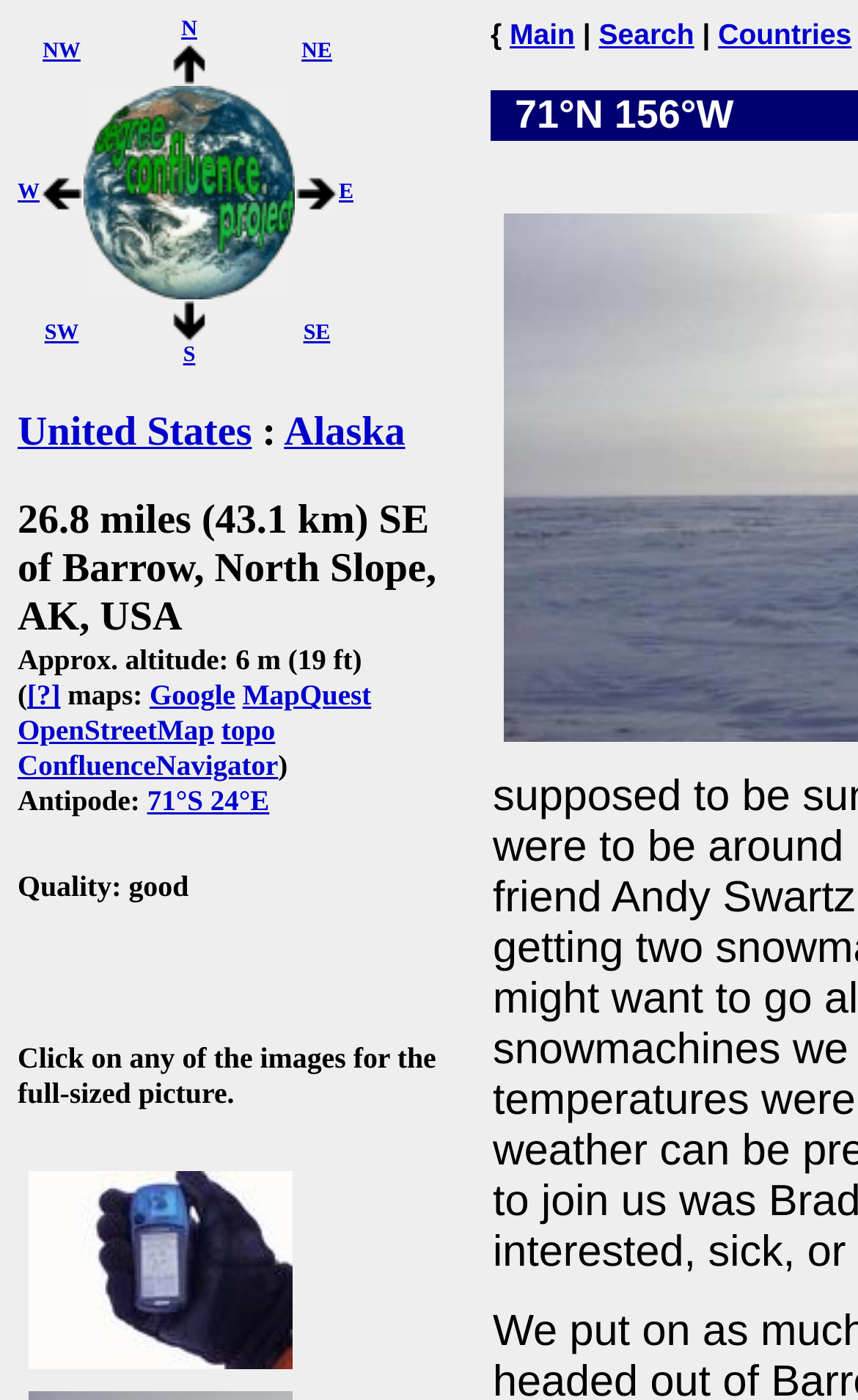Give a detailed account of the webpage.

This webpage is about the Degree Confluence Project, which appears to be a geographic project that involves visiting and documenting confluence points on the Earth's surface. The page is divided into several sections, with a prominent table at the top that displays a compass rose with links to different directions (NW, N, NE, E, SE, S, SW, W).

Above the table, there is a heading that reads "United States : Alaska", with links to "United States" and "Alaska". Below the table, there is a section that provides information about a specific confluence point, including its location (26.8 miles SE of Barrow, North Slope, AK, USA), altitude (6 m or 19 ft), and antipode (71°S 24°E). This section also includes links to various mapping services, such as Google Maps, MapQuest, OpenStreetMap, and ConfluenceNavigator.

Further down the page, there are several headings that provide additional information about the confluence point, including its quality (good) and a note about clicking on images for full-sized pictures. There are also several links to images, including one labeled "#2: This is as close as we could get", which is accompanied by a large image.

At the bottom of the page, there are three links to other sections of the website: "Main", "Search", and "Countries". Overall, the page appears to be a documentation of a specific confluence point, with links to related information and images.